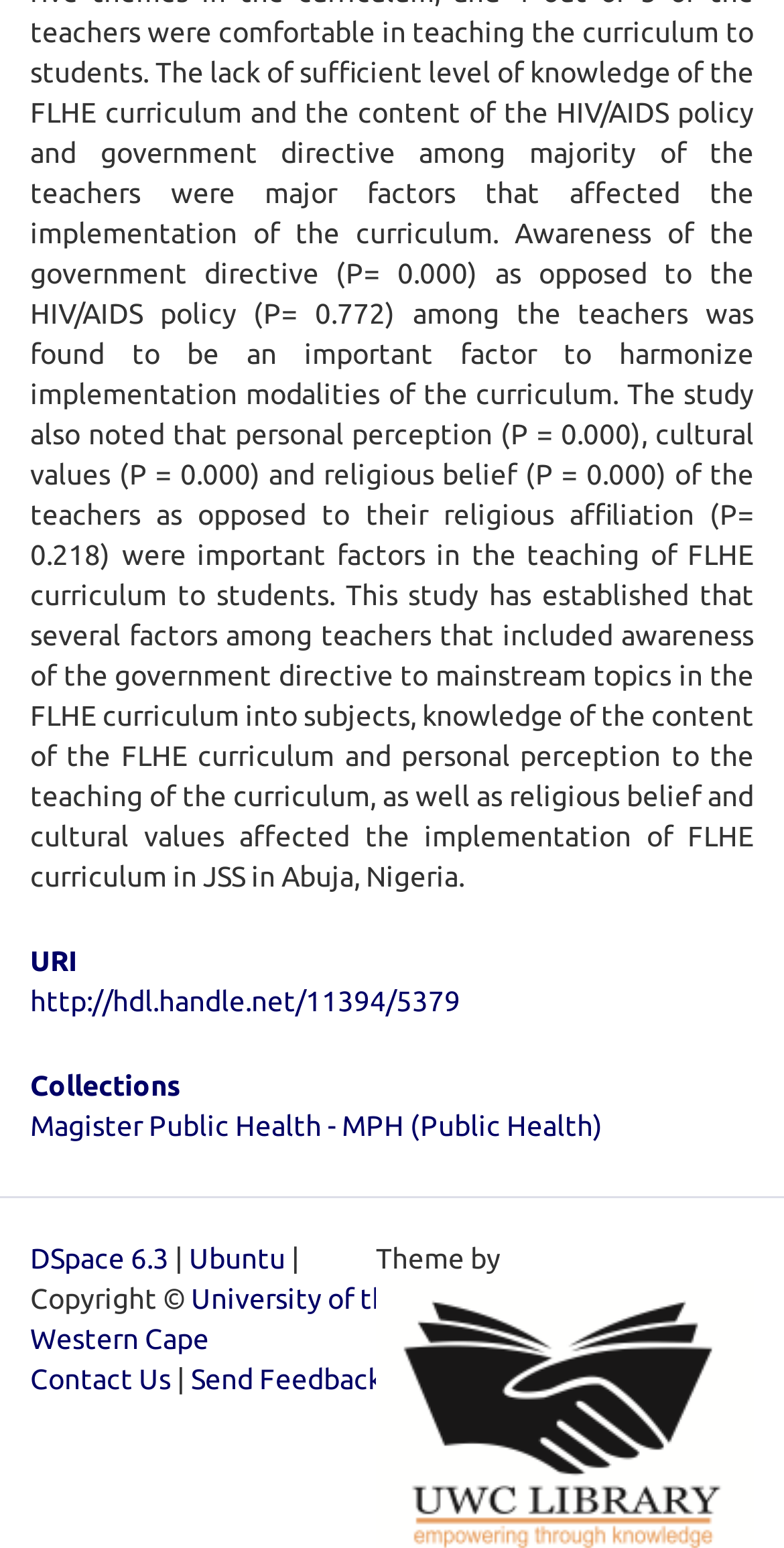Give a concise answer of one word or phrase to the question: 
What is the name of the university?

University of the Western Cape